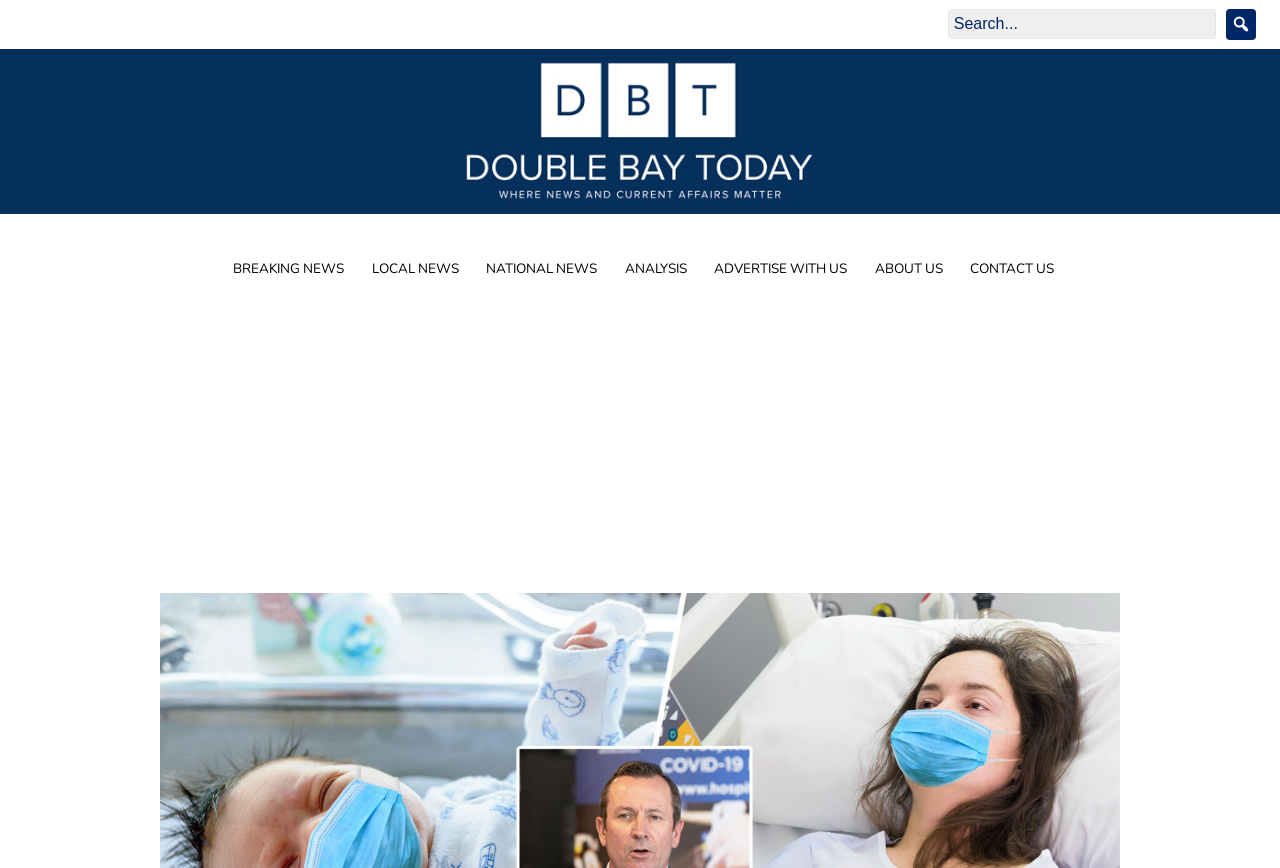What are the main categories of news on the website?
Please answer the question with as much detail and depth as you can.

The main categories of news on the website are identified by the link elements in the navigation menu, which are 'BREAKING NEWS', 'LOCAL NEWS', 'NATIONAL NEWS', and 'ANALYSIS', located at the top of the webpage, with bounding box coordinates [0.169, 0.287, 0.277, 0.336], [0.277, 0.287, 0.366, 0.336], [0.366, 0.287, 0.474, 0.336], and [0.474, 0.287, 0.544, 0.336] respectively.